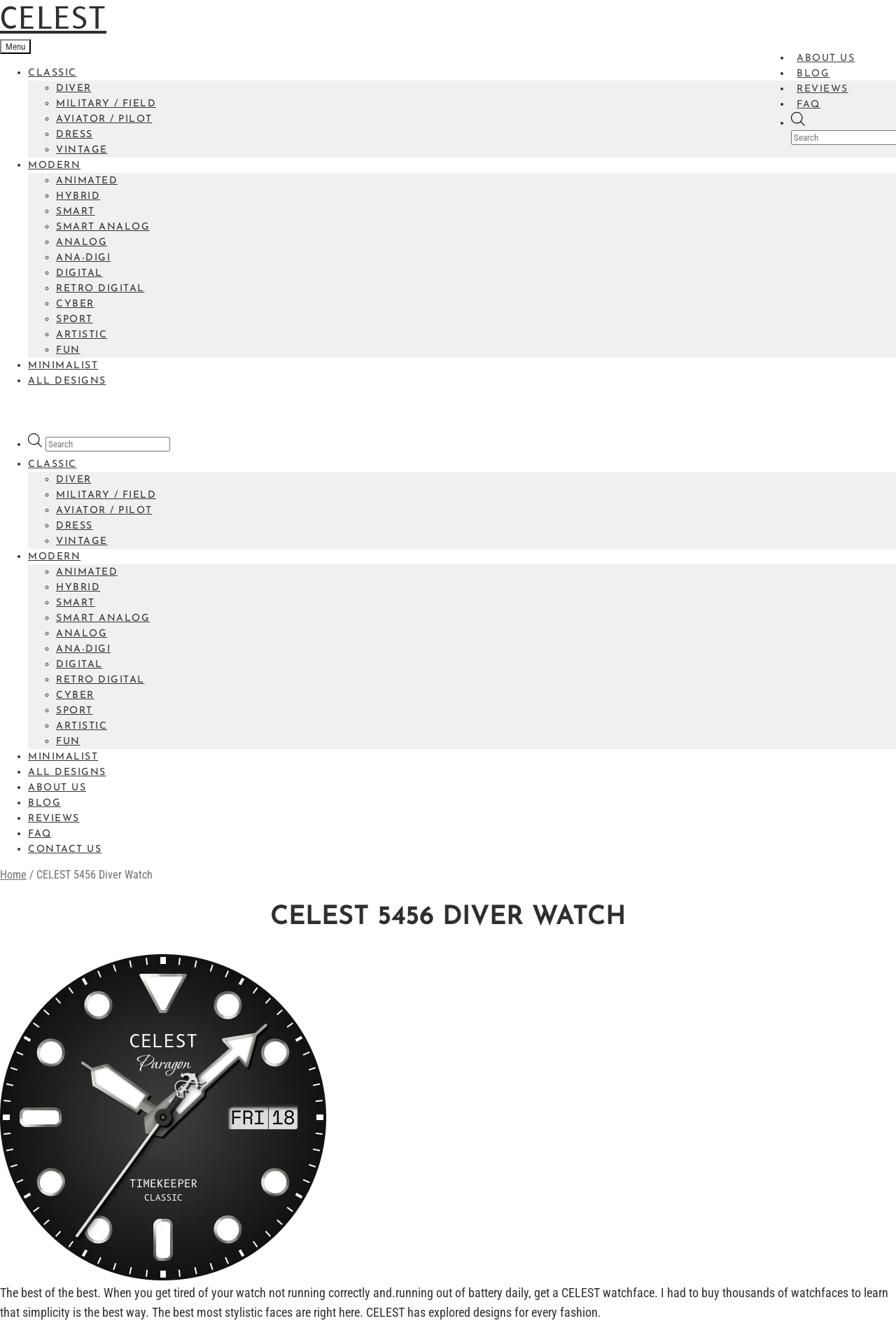Present a detailed account of what is displayed on the webpage.

The webpage appears to be an e-commerce website for CELEST watches, with a focus on showcasing various watch designs and categories. At the top of the page, there is a navigation bar with links to "ABOUT US", "BLOG", "REVIEWS", and "FAQ". Below this, there is a search bar with a magnifying glass icon and a placeholder text "PRODUCTS SEARCH".

The main content area is divided into two sections. On the left side, there is a primary navigation menu with a "Menu" button at the top. Below this, there are links to various watch categories, including "CLASSIC", "DIVER", "MILITARY / FIELD", and many others. Each category is separated by a bullet point or a circular marker.

On the right side of the page, there is a large section dedicated to showcasing watch designs. There are multiple rows of links, each with a different watch category. The categories are similar to those found in the primary navigation menu, but with additional options such as "SMART", "ANALOG", and "FUN". Each link is accompanied by a circular marker or a bullet point.

Throughout the page, there are several search bars and input fields, allowing users to search for specific watch designs or categories. The overall layout is organized and easy to navigate, with clear headings and concise text.